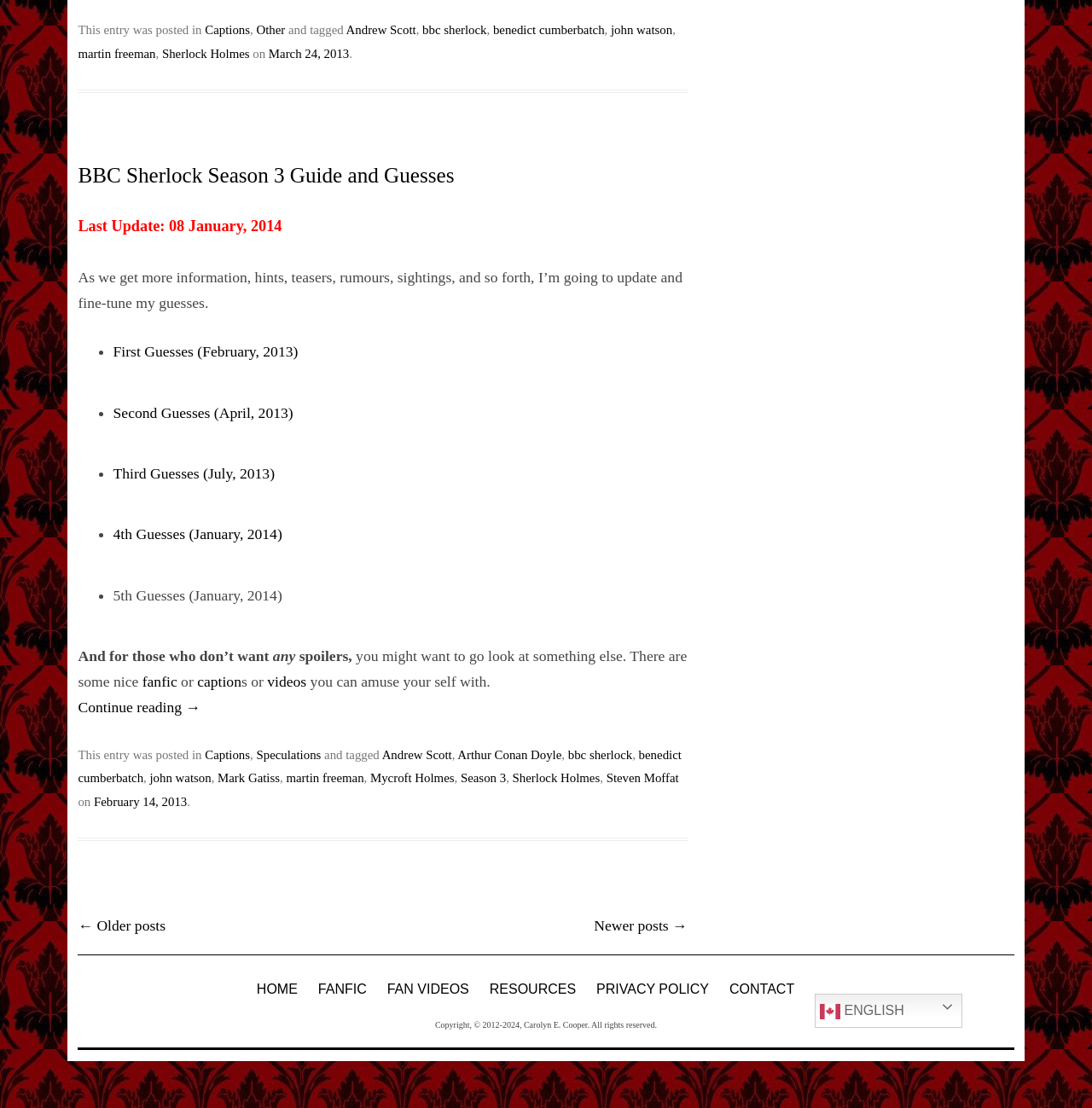Please specify the bounding box coordinates of the area that should be clicked to accomplish the following instruction: "Read the article 'BBC Sherlock Season 3 Guide and Guesses'". The coordinates should consist of four float numbers between 0 and 1, i.e., [left, top, right, bottom].

[0.071, 0.147, 0.629, 0.17]